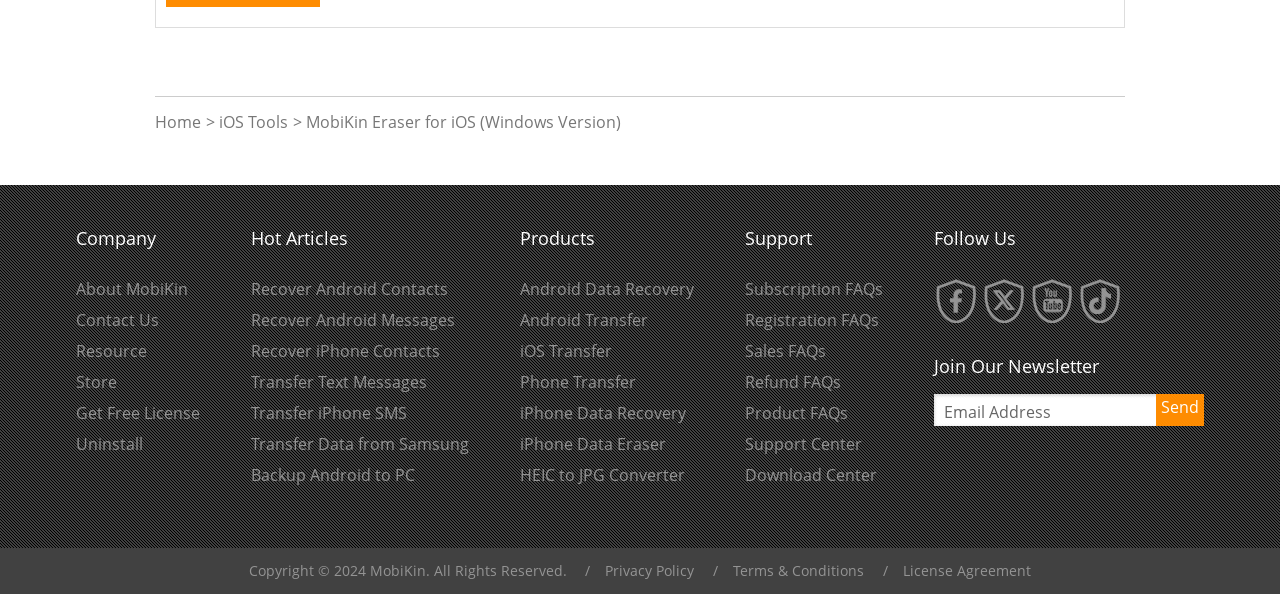Identify the bounding box coordinates of the area you need to click to perform the following instruction: "View Privacy Policy".

[0.472, 0.944, 0.542, 0.976]